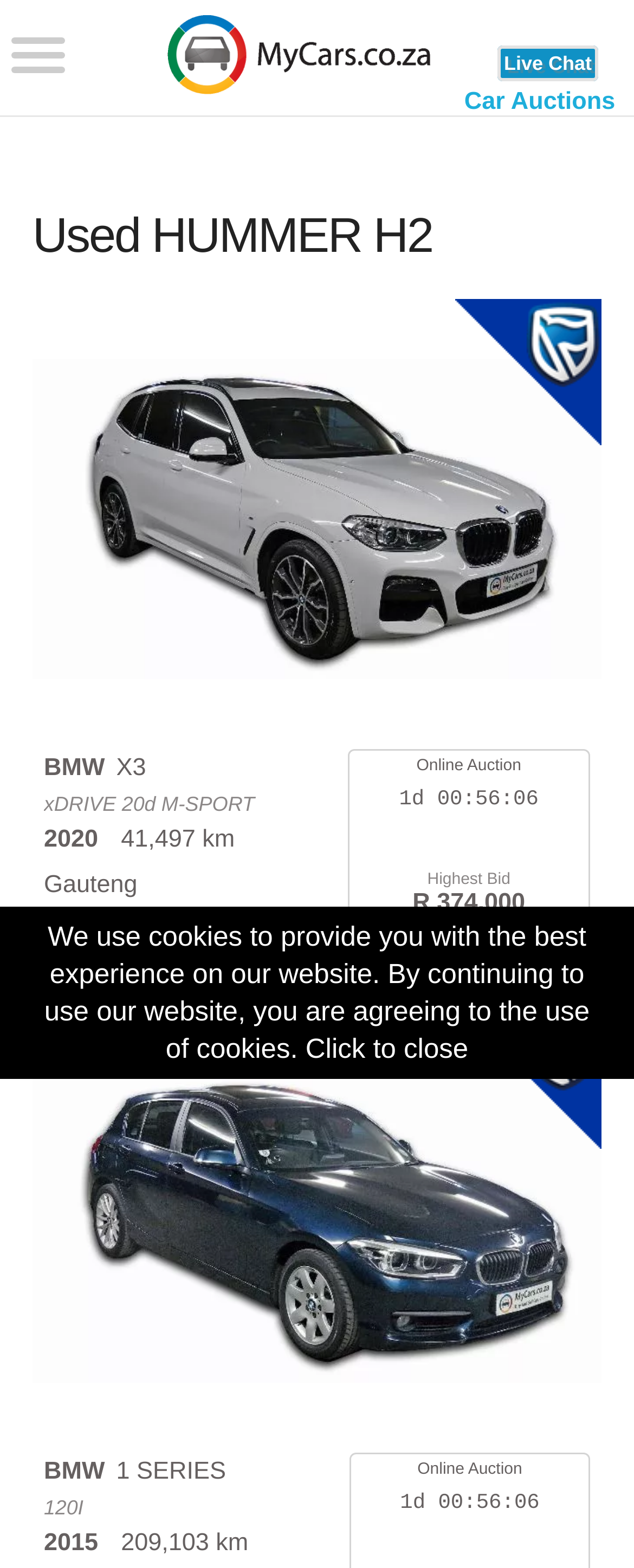Can you give a comprehensive explanation to the question given the content of the image?
What is the current auction status of the BMW X3?

I can see that the link 'BMW X3 xDRIVE 20d M-SPORT 2020 41,497 km Gauteng R 721,500 Online Auction 1d 00:56:05 Highest Bid R 374,000 Fleet' contains the phrase 'Online Auction', which indicates the current auction status of the BMW X3.